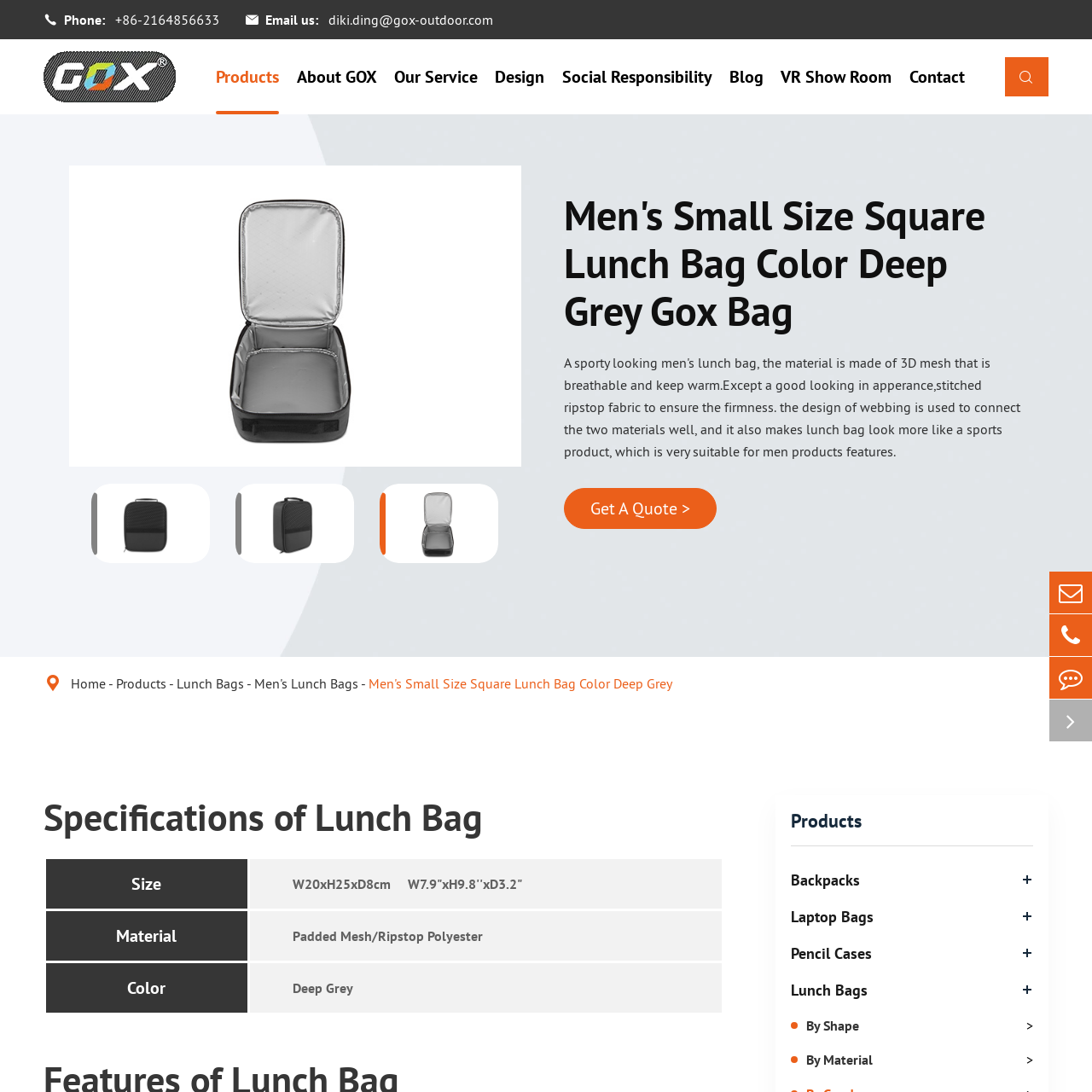What is the purpose of the lunch bag?
Check the image inside the red boundary and answer the question using a single word or brief phrase.

To carry meals